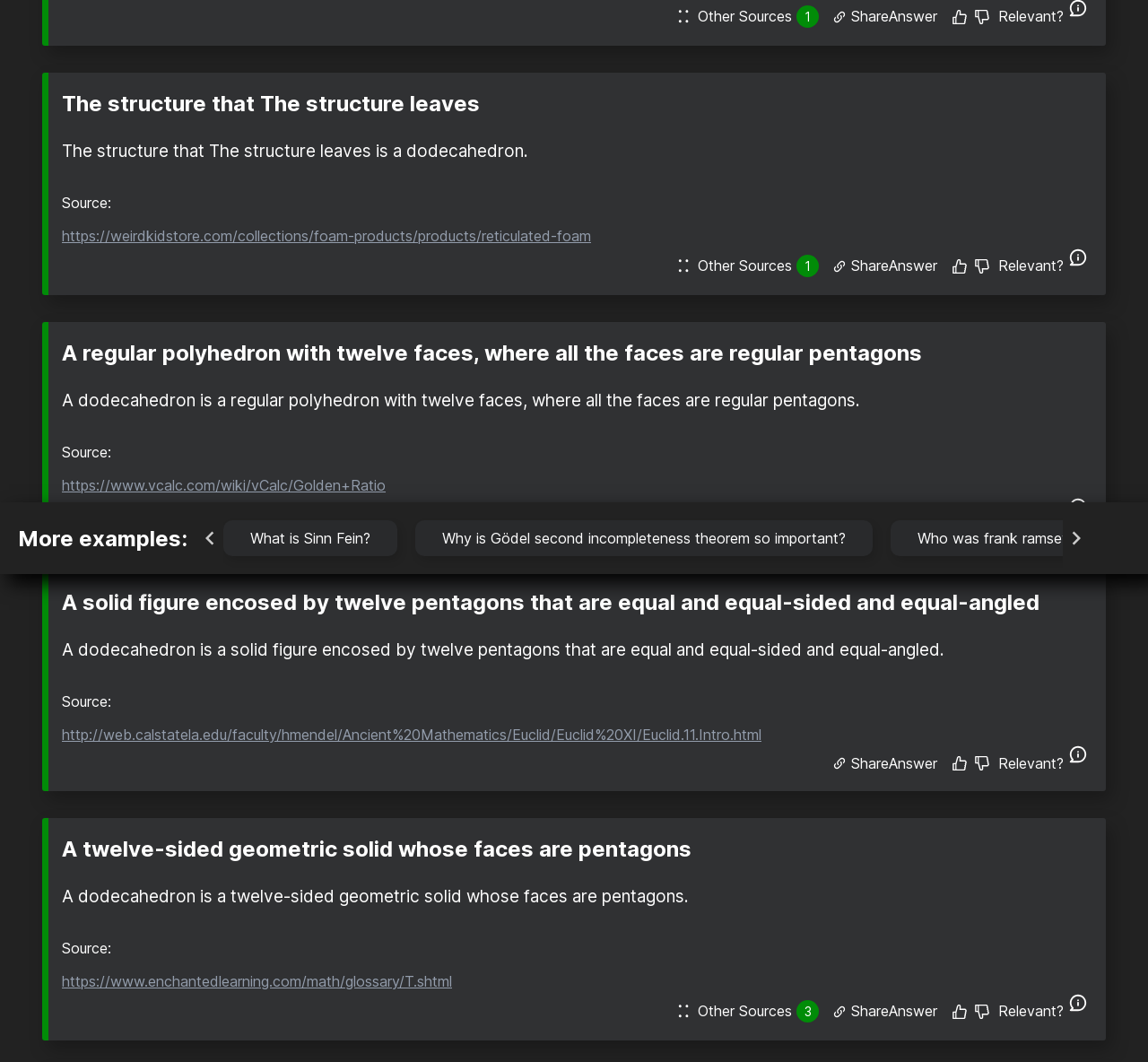Bounding box coordinates are specified in the format (top-left x, top-left y, bottom-right x, bottom-right y). All values are floating point numbers bounded between 0 and 1. Please provide the bounding box coordinate of the region this sentence describes: Other Sources 1

[0.591, 0.211, 0.713, 0.232]